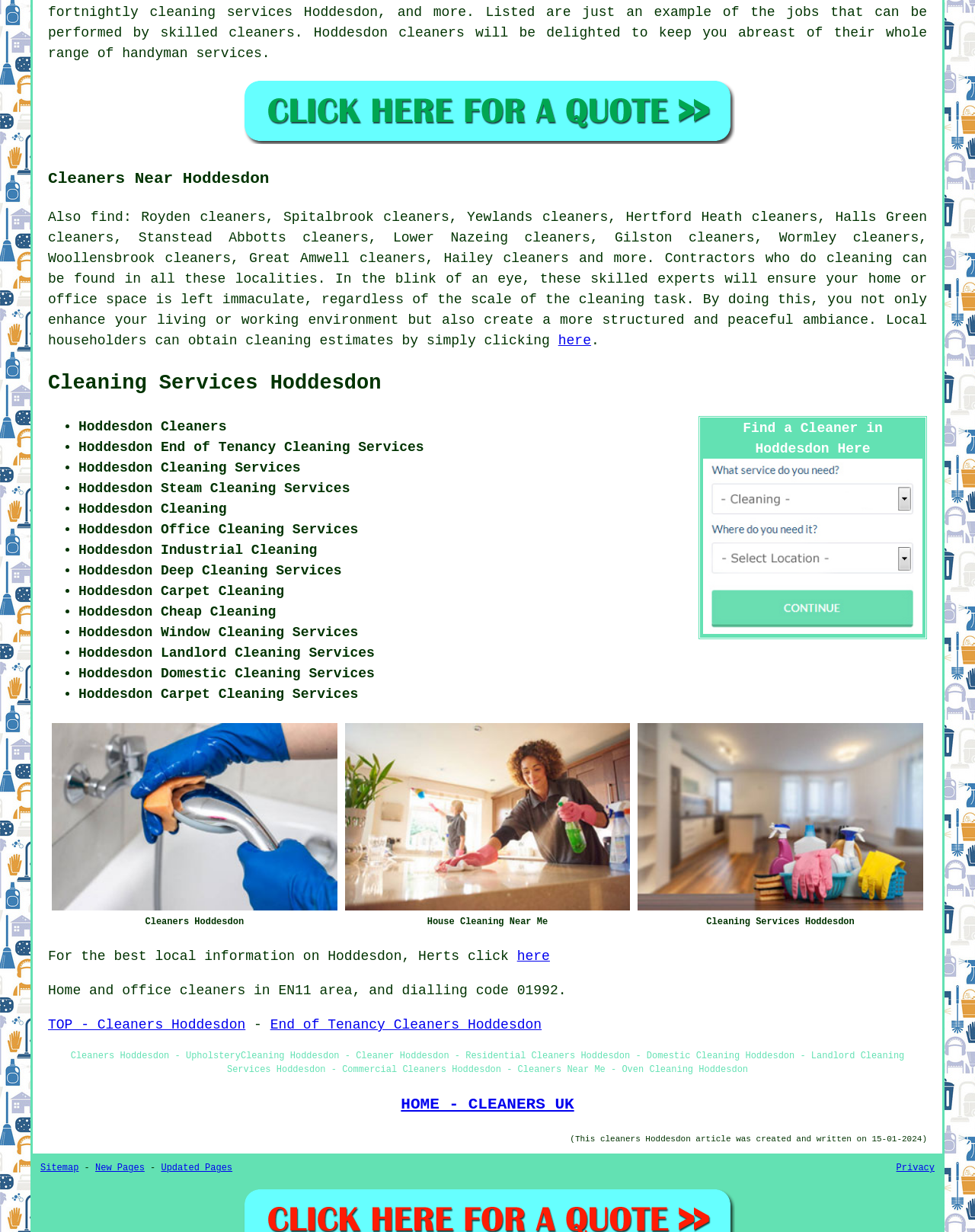Locate the bounding box coordinates of the area where you should click to accomplish the instruction: "Get 'cleaning' estimates by clicking here".

[0.572, 0.27, 0.606, 0.282]